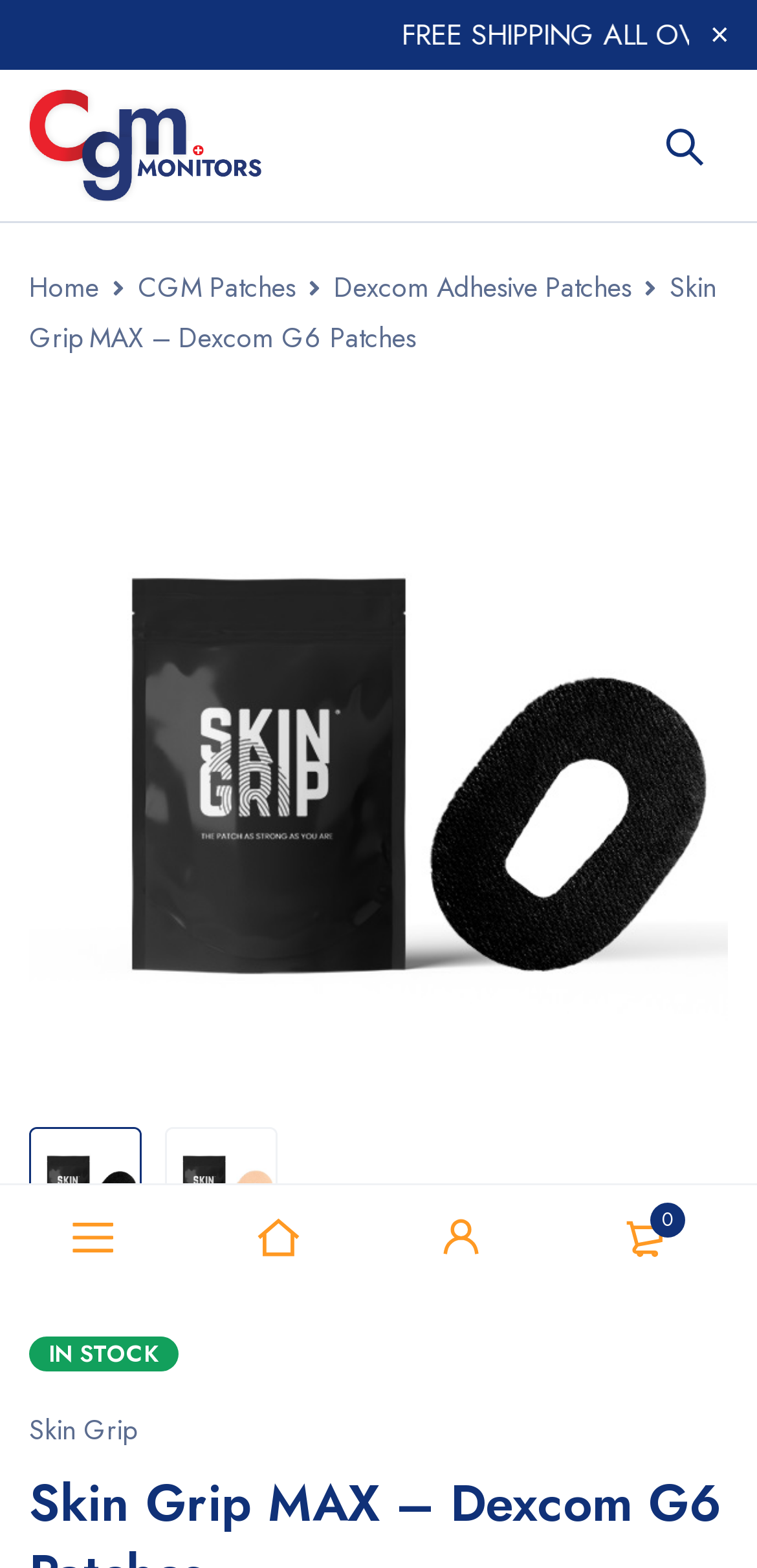Determine the webpage's heading and output its text content.

Skin Grip MAX – Dexcom G6 Patches